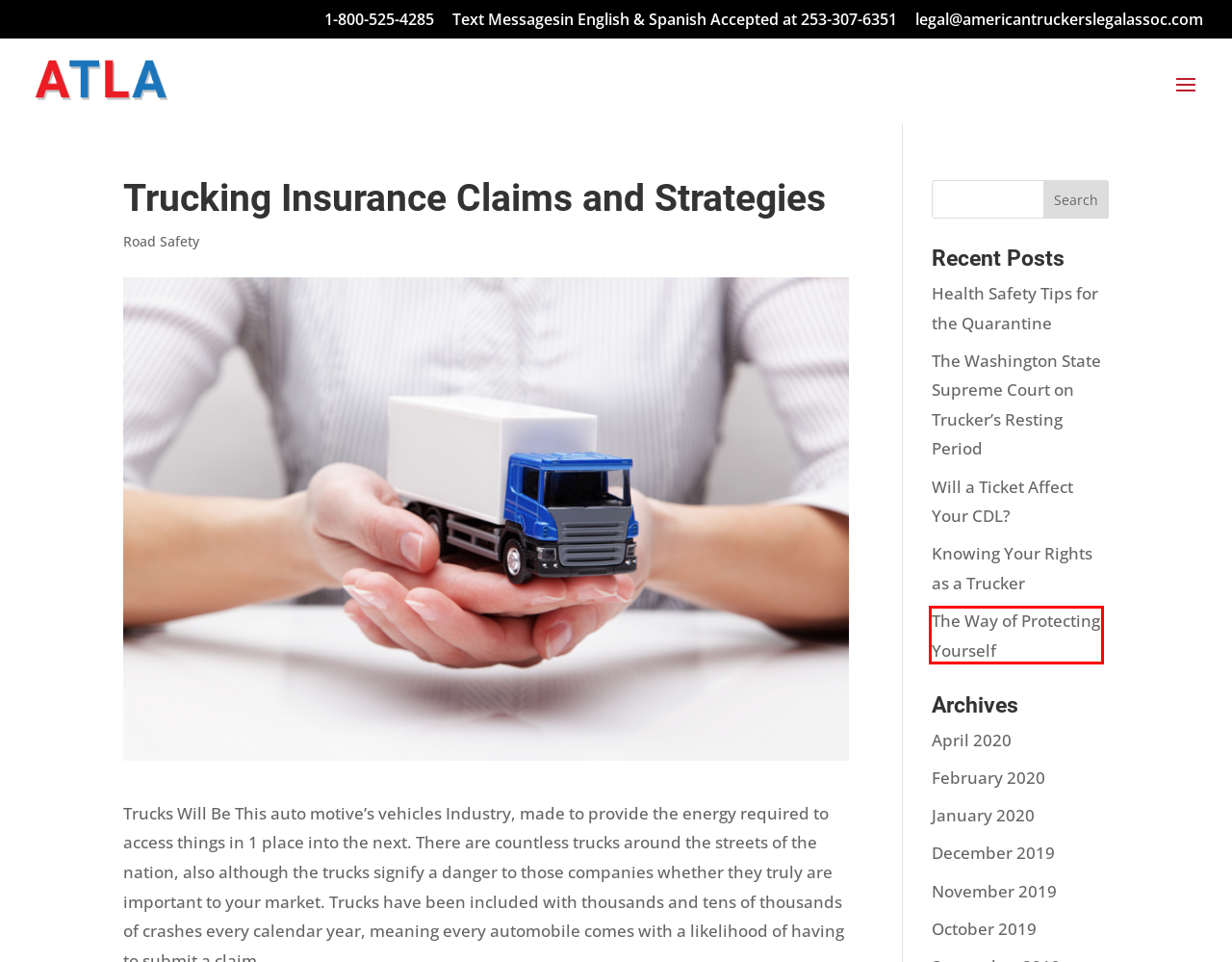You have a screenshot of a webpage with a red bounding box around an element. Select the webpage description that best matches the new webpage after clicking the element within the red bounding box. Here are the descriptions:
A. November 2019 - American Truckers
B. The Way of Protecting Yourself - American Truckers
C. January 2020 - American Truckers
D. February 2020 - American Truckers
E. Truckers Legal Help 24/7 Lawyers | American Truckers' Legal Association
F. Health Safety Tips for the Quarantine - American Truckers
G. April 2020 - American Truckers
H. December 2019 - American Truckers

B